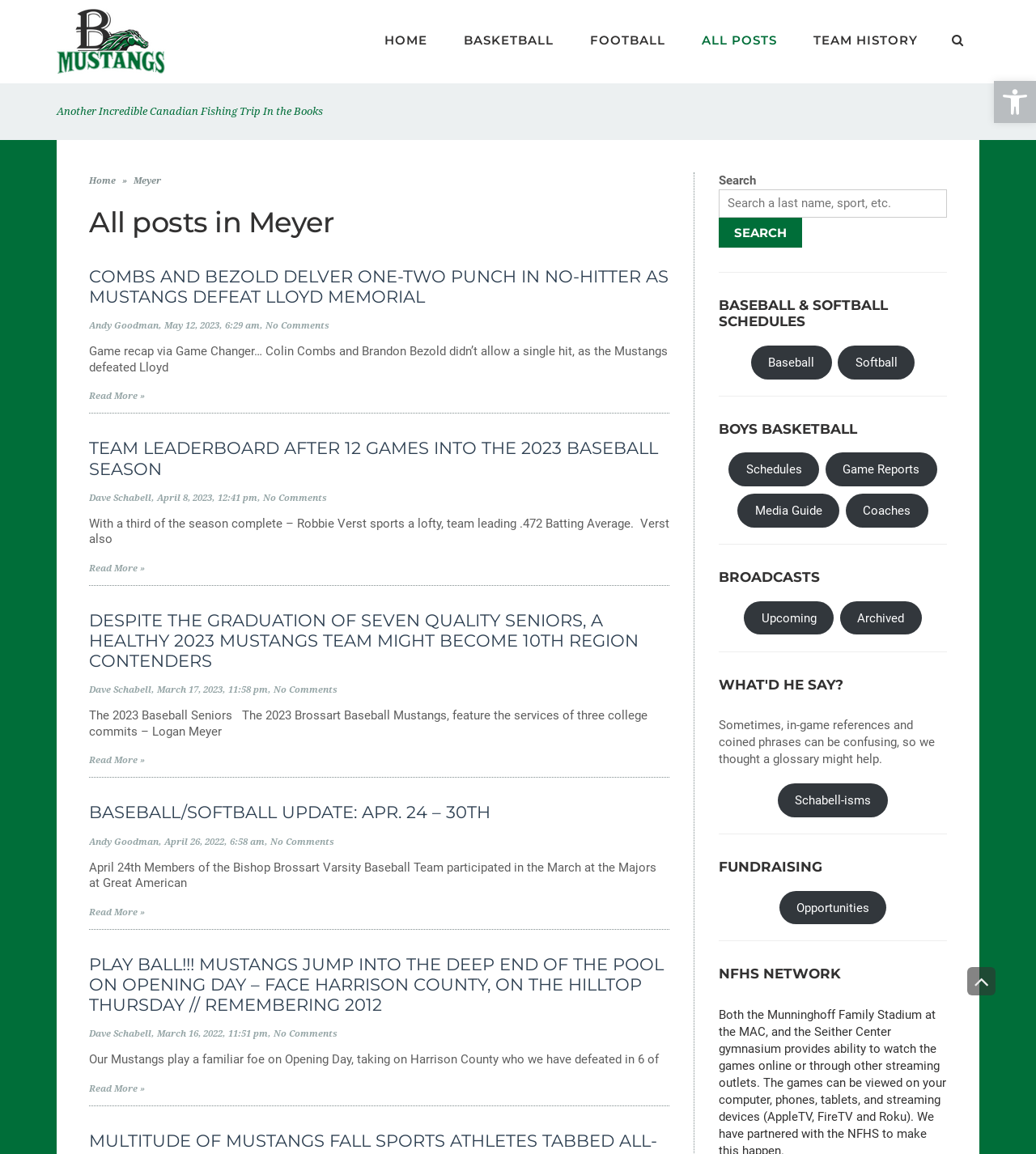Determine the bounding box coordinates of the element's region needed to click to follow the instruction: "View Baseball schedule". Provide these coordinates as four float numbers between 0 and 1, formatted as [left, top, right, bottom].

[0.725, 0.299, 0.803, 0.329]